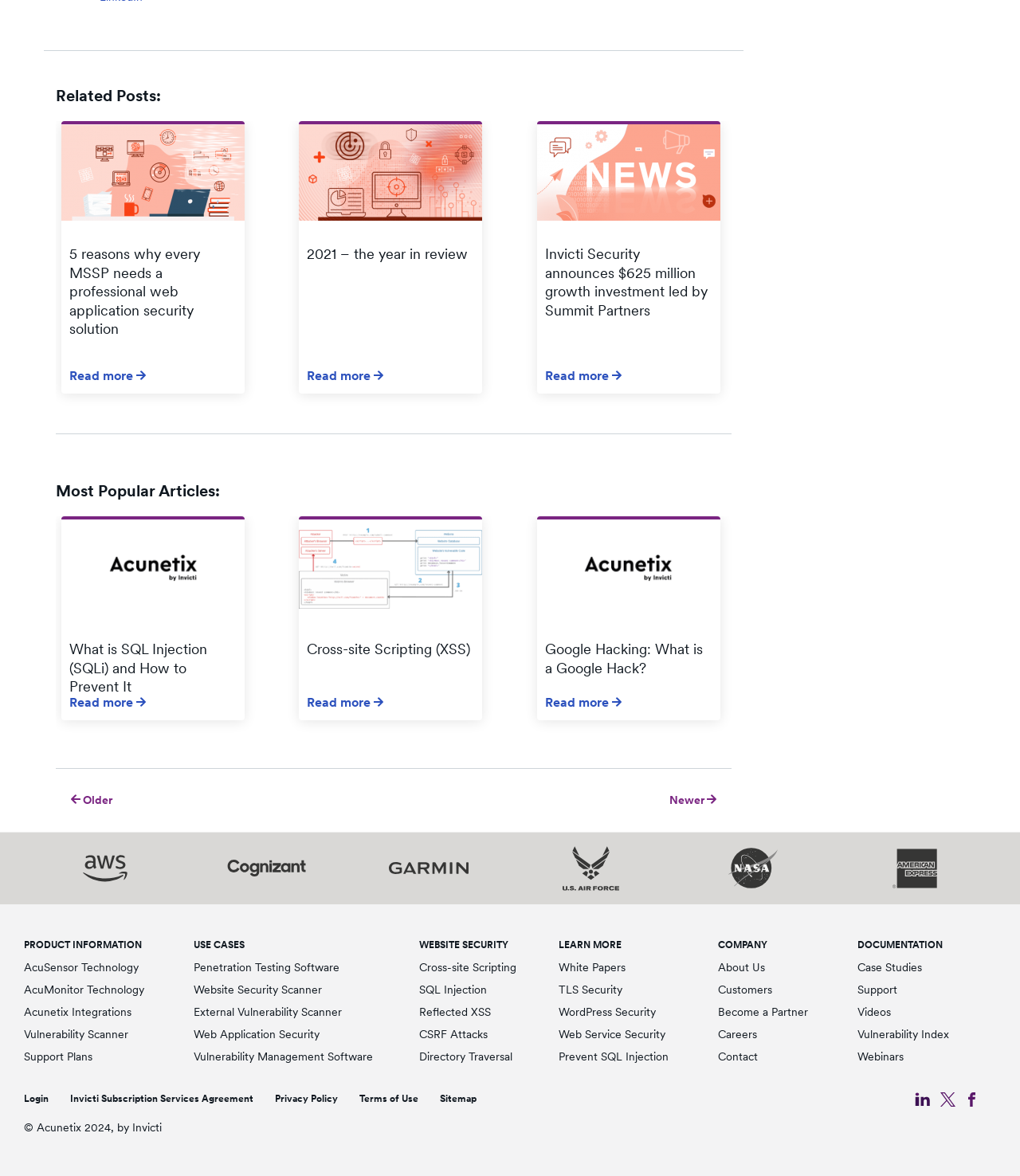Identify the bounding box coordinates of the specific part of the webpage to click to complete this instruction: "Read the case study".

[0.84, 0.817, 0.904, 0.828]